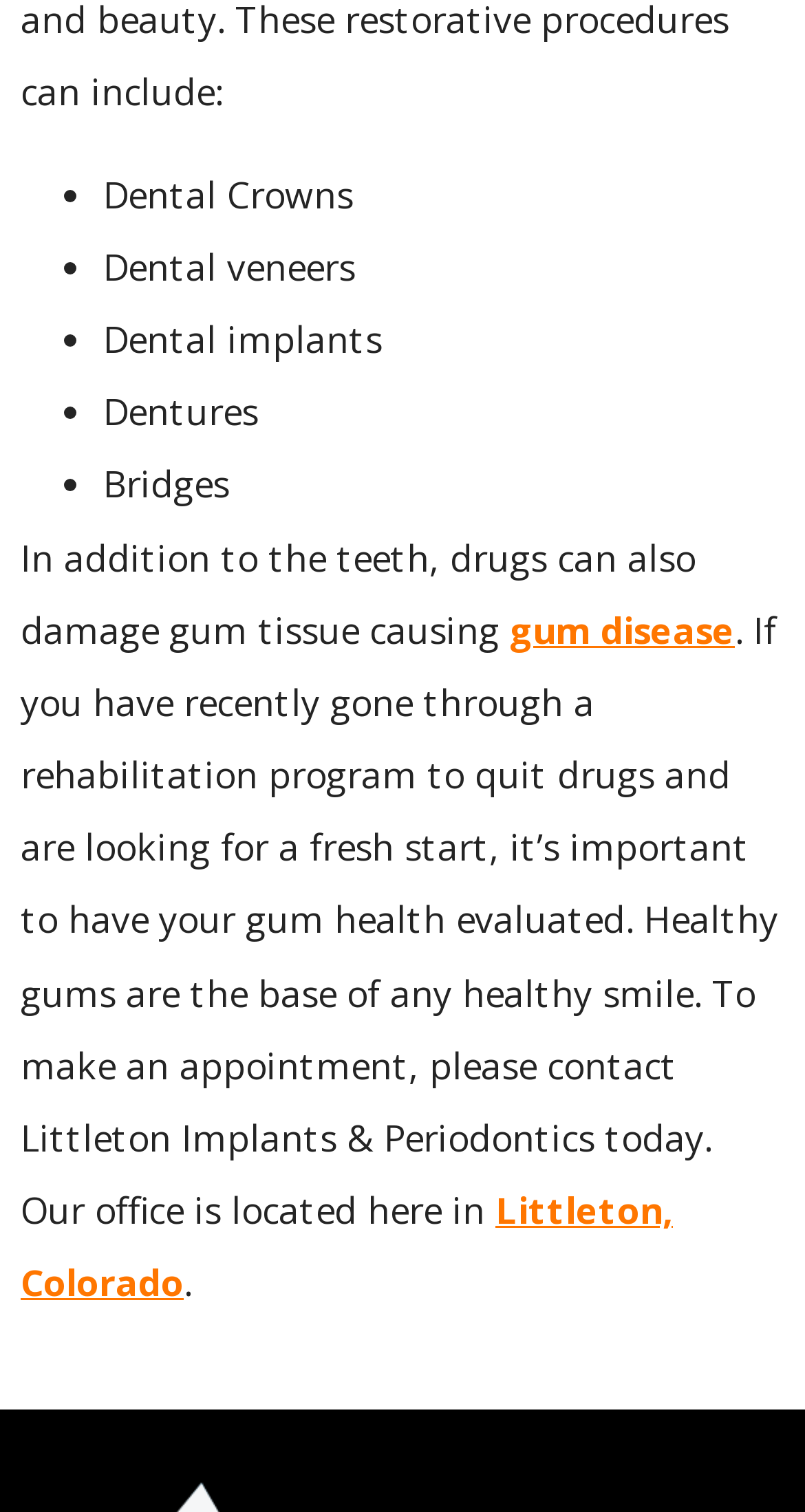Answer the question below in one word or phrase:
What is the importance of healthy gums?

Base of a healthy smile